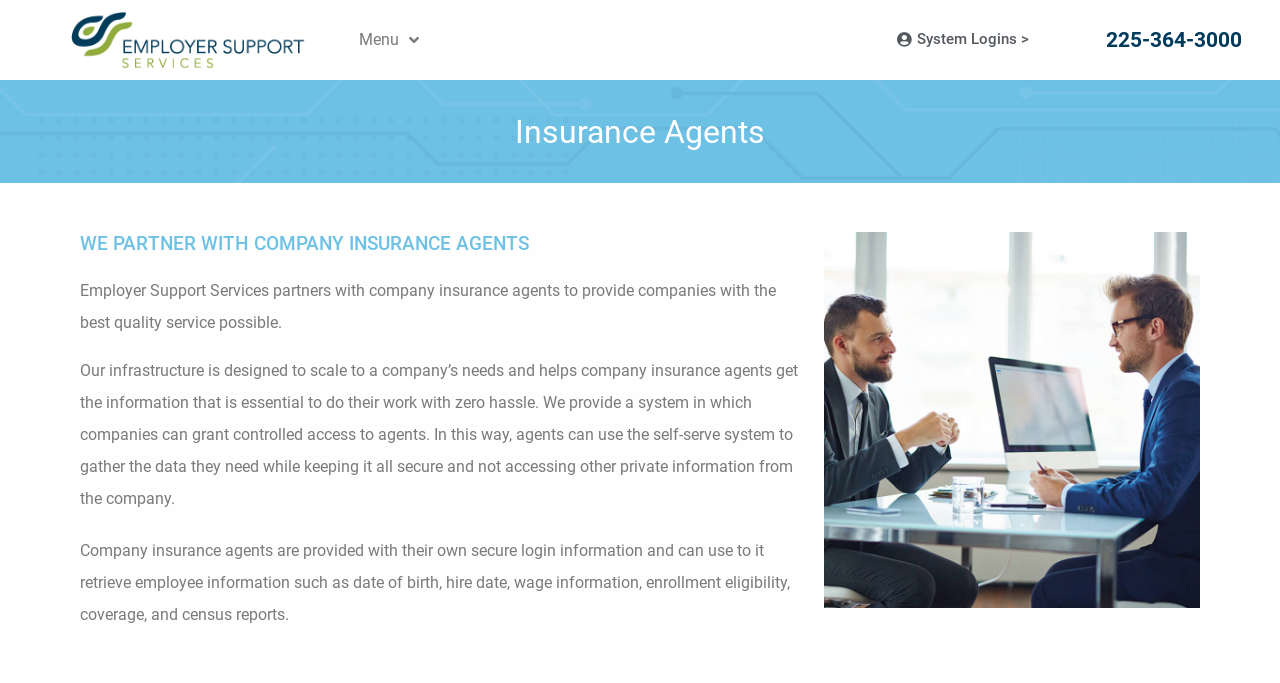Identify the text that serves as the heading for the webpage and generate it.

WE PARTNER WITH COMPANY INSURANCE AGENTS